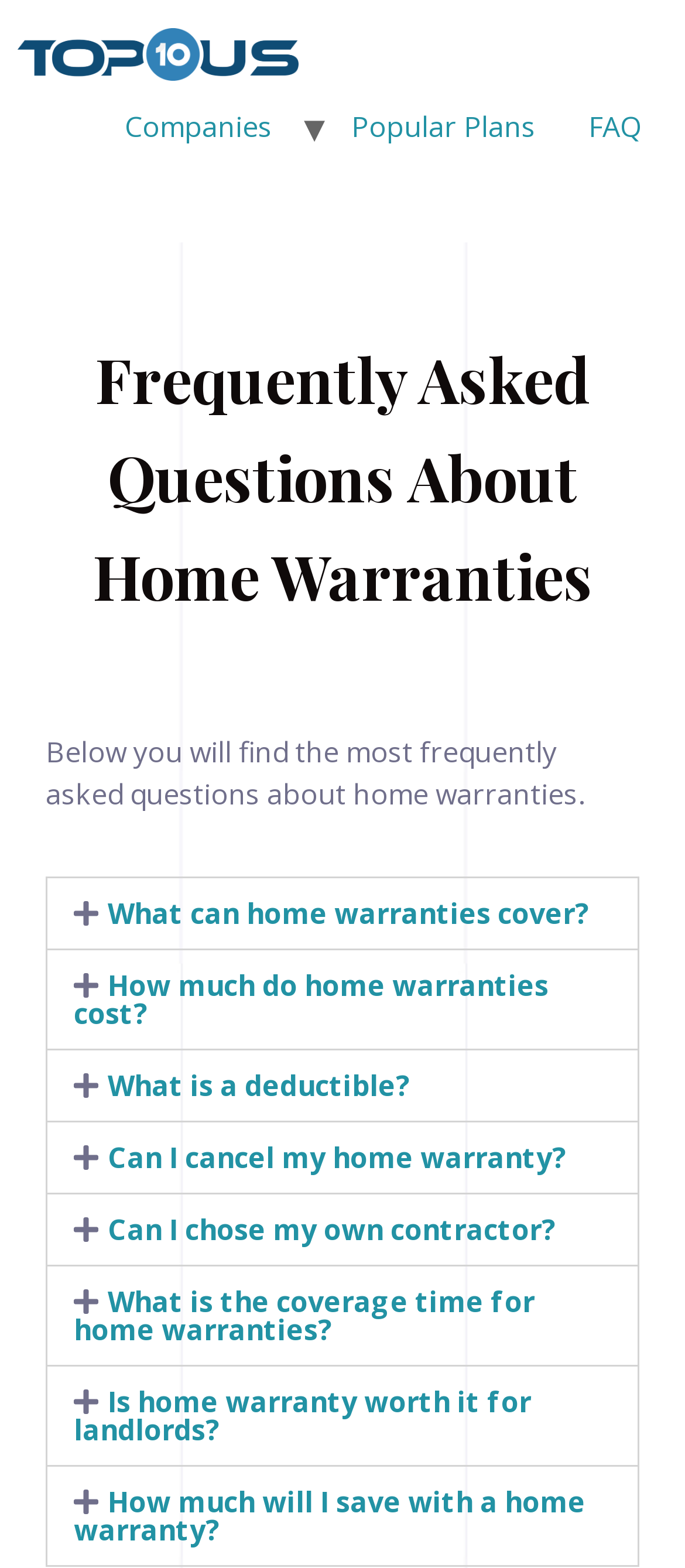Please determine the main heading text of this webpage.

Frequently Asked Questions About Home Warranties